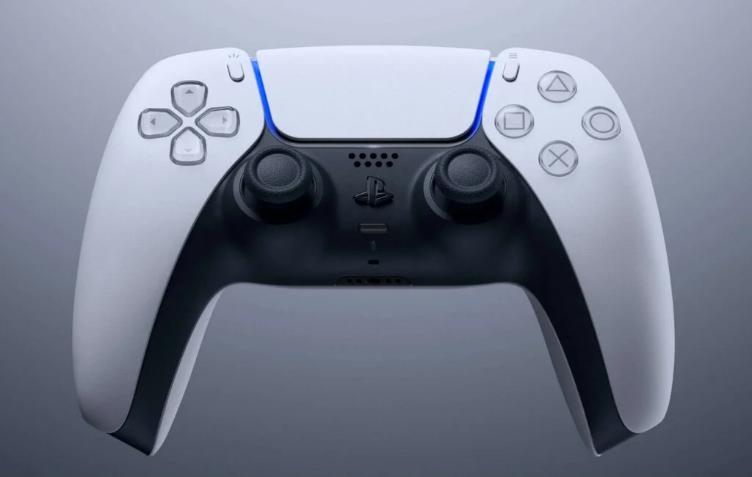Describe all the important aspects and details of the image.

This image showcases the PlayStation 5 DualSense controller, an innovative accessory designed to enhance the gaming experience. The controller features a sleek, modern design with a predominantly white exterior contrasted by a black center. Key elements include a central touchpad, distinctly shaped thumbsticks, and a variety of function buttons, including the iconic PlayStation symbols: triangle, circle, cross, and square.

Notably, the DualSense controller is equipped with advanced haptic feedback and adaptive triggers, offering a unique tactile sensation that immerses players in gameplay. This controller is not only a vital part of the PlayStation 5 ecosystem but is also increasingly recognized for its compatibility with PCs, where it can leverage its advanced features in a variety of games. Overall, the DualSense controller represents a significant advancement in gaming technology, combining stylish aesthetics with cutting-edge functionality.